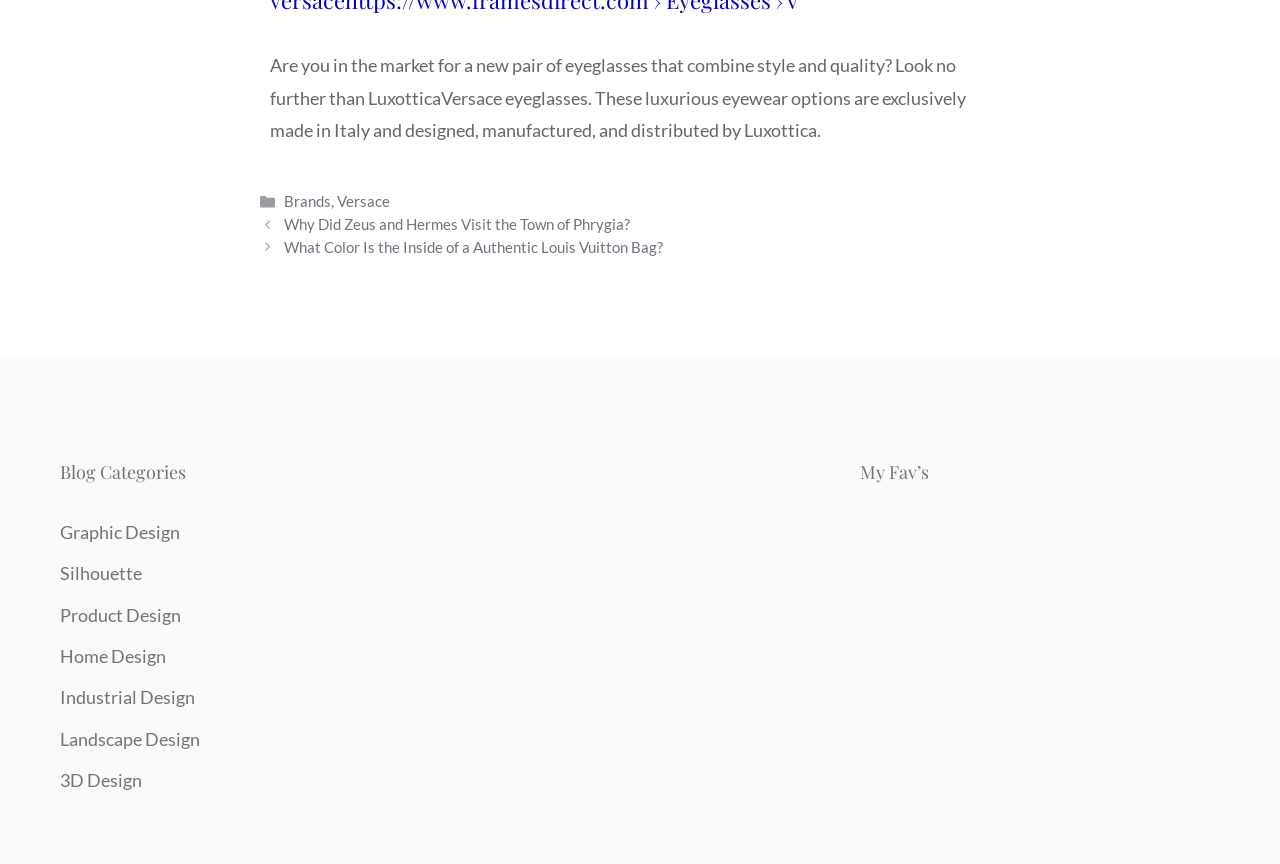Please identify the bounding box coordinates of the clickable element to fulfill the following instruction: "Read the 'Why Did Zeus and Hermes Visit the Town of Phrygia?' post". The coordinates should be four float numbers between 0 and 1, i.e., [left, top, right, bottom].

[0.222, 0.249, 0.493, 0.27]